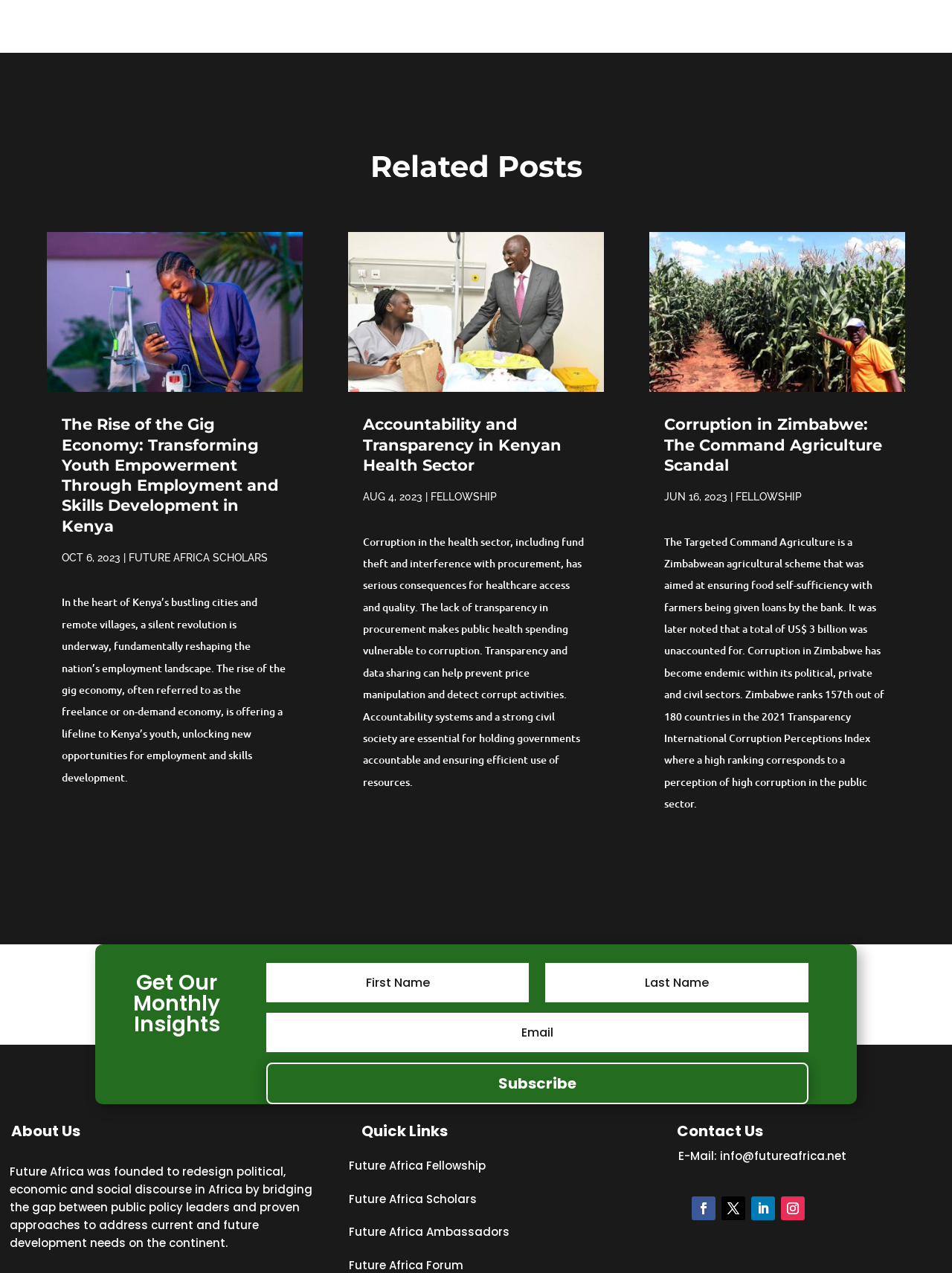Calculate the bounding box coordinates of the UI element given the description: "Future Africa Scholars".

[0.366, 0.935, 0.501, 0.948]